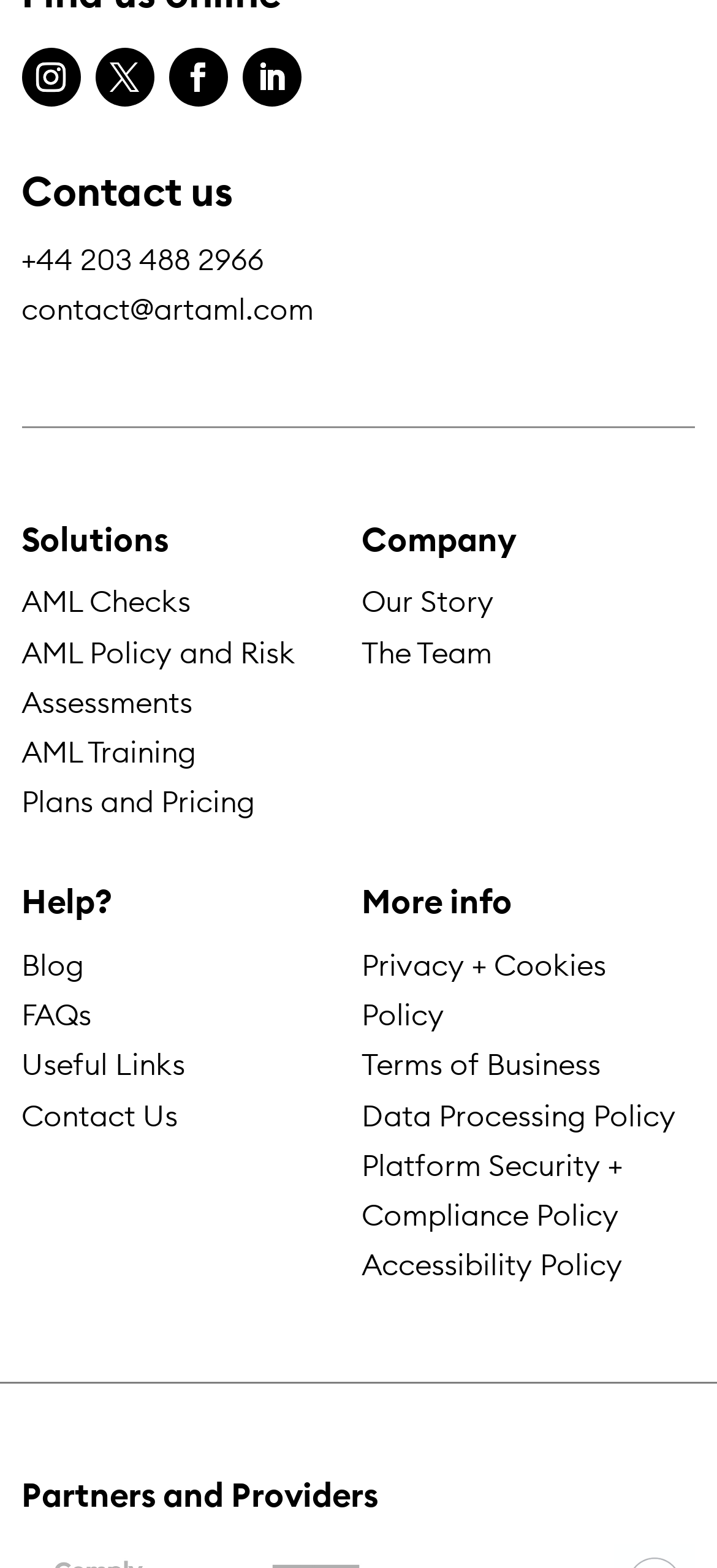Please determine the bounding box of the UI element that matches this description: AML Policy and Risk Assessments. The coordinates should be given as (top-left x, top-left y, bottom-right x, bottom-right y), with all values between 0 and 1.

[0.03, 0.404, 0.412, 0.459]